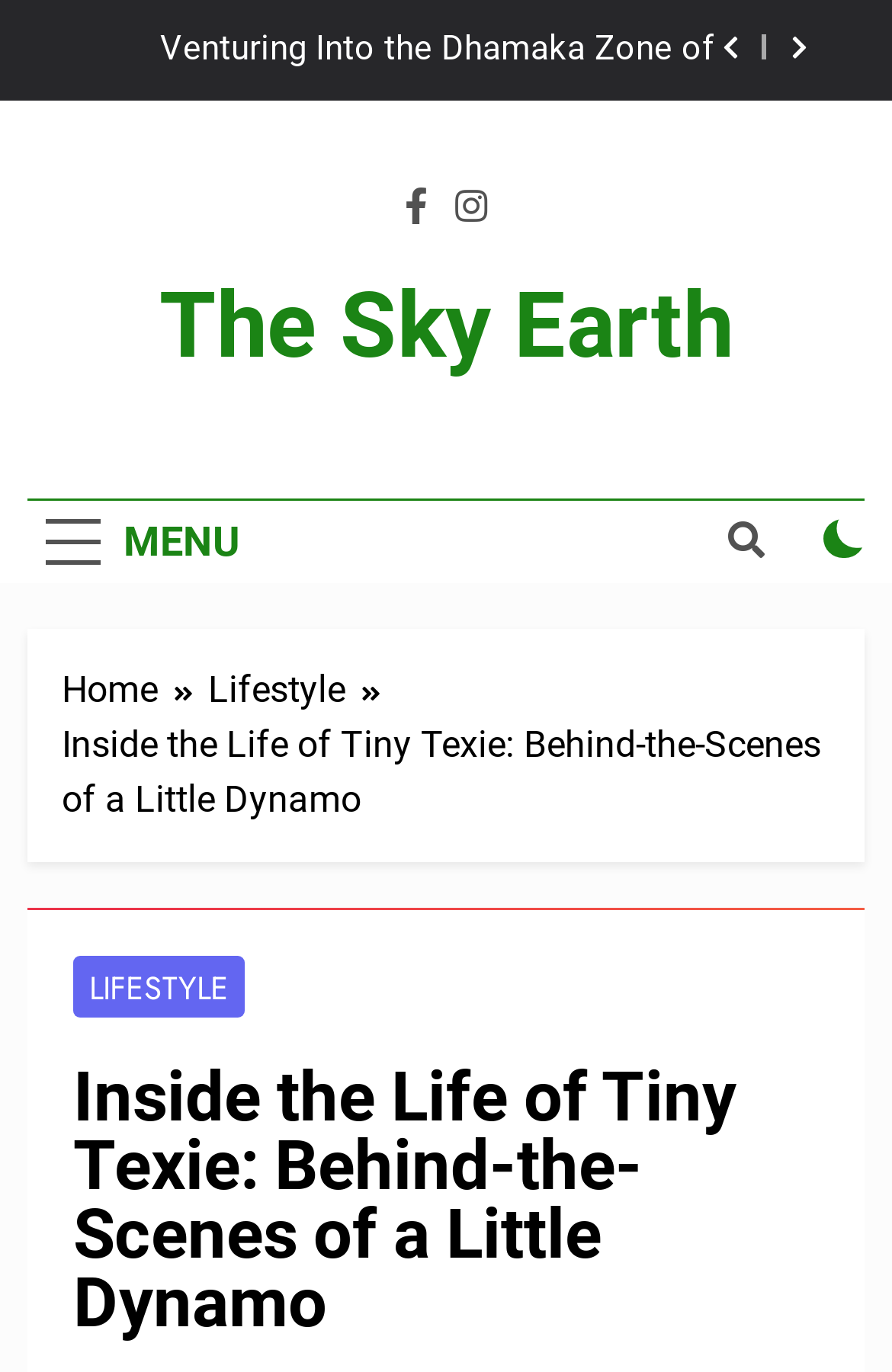Please identify the bounding box coordinates of the element on the webpage that should be clicked to follow this instruction: "Click on the link to family fun pack net worth". The bounding box coordinates should be given as four float numbers between 0 and 1, formatted as [left, top, right, bottom].

None